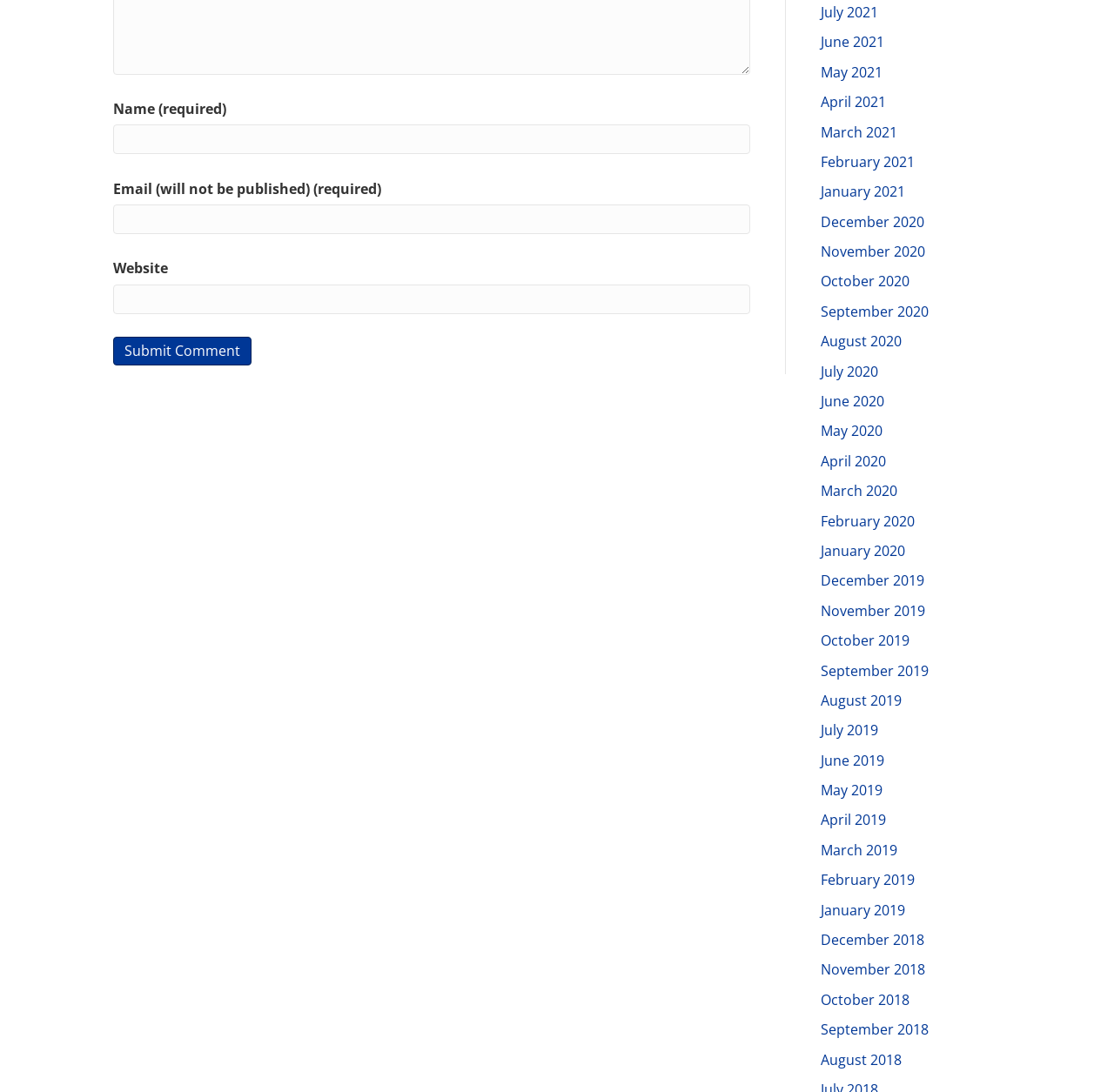What is the function of the 'Submit Comment' button?
Please provide a comprehensive and detailed answer to the question.

The 'Submit Comment' button is likely used to submit a comment or feedback to the website. This is inferred from the button's text and its position below the input fields.